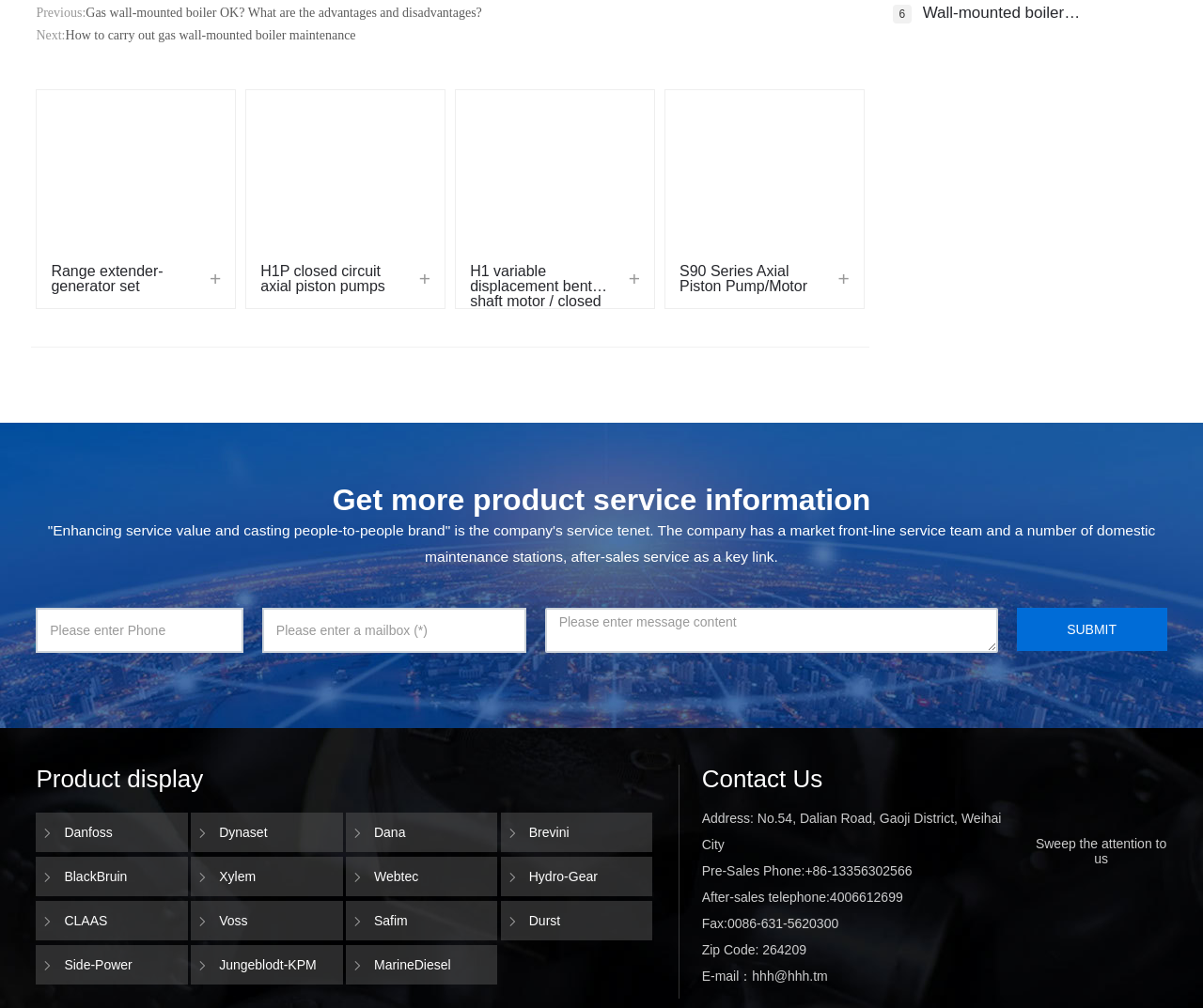Identify and provide the bounding box for the element described by: "name="e_input-5" placeholder="Please enter Phone"".

[0.03, 0.603, 0.202, 0.648]